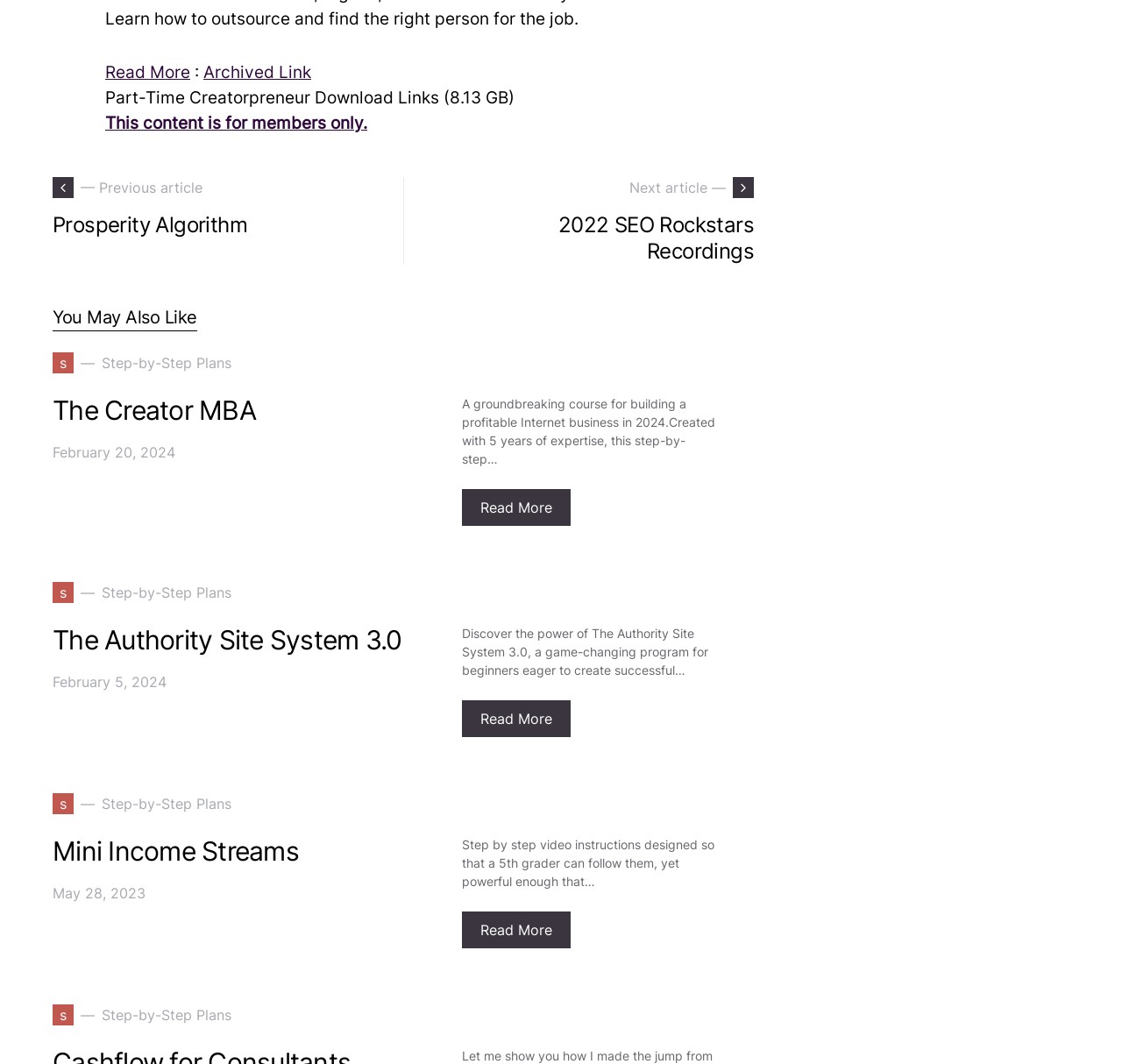Identify and provide the bounding box for the element described by: "SStep-by-Step Plans".

[0.047, 0.944, 0.206, 0.964]